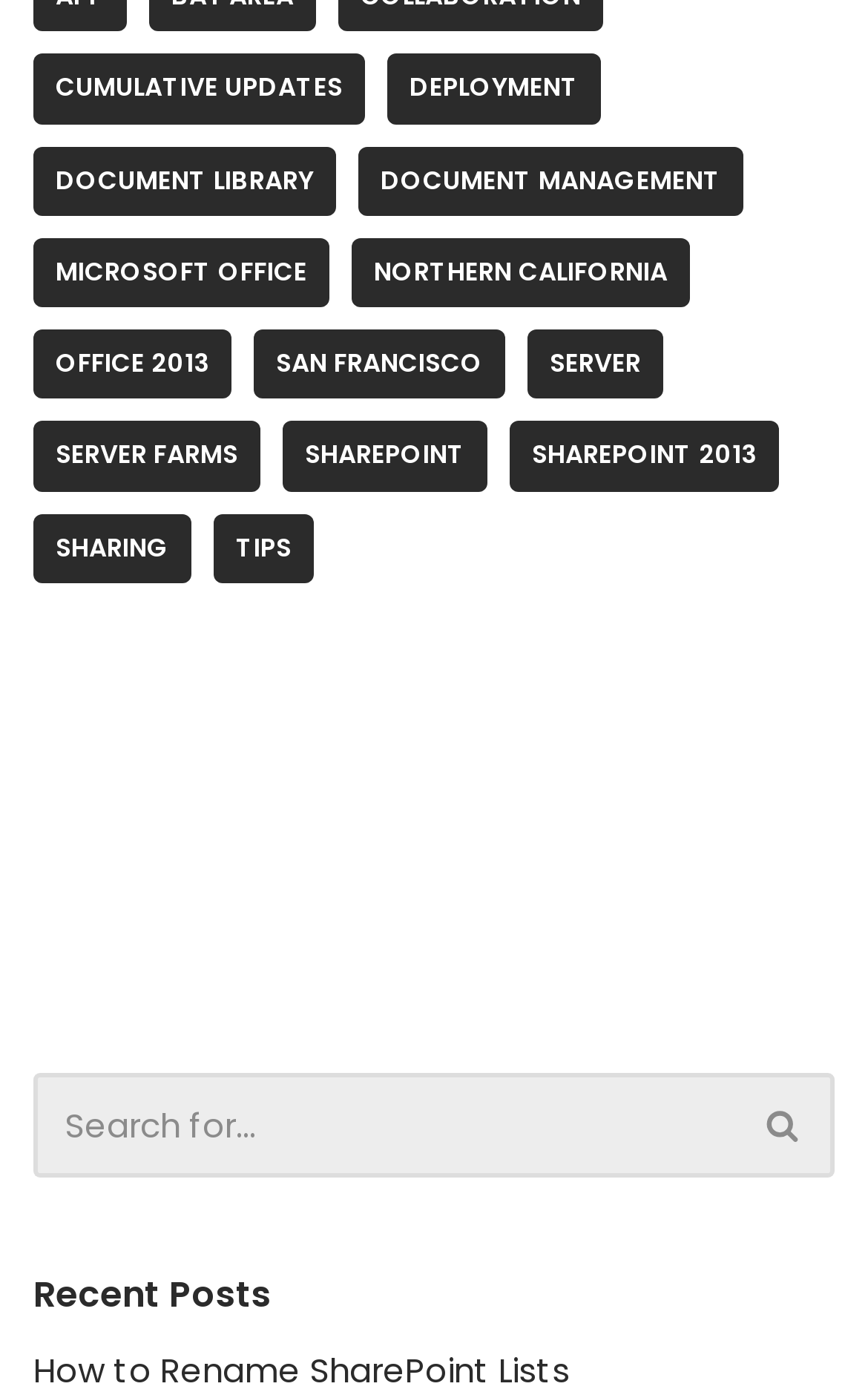Please answer the following question using a single word or phrase: 
How many links are on the webpage?

15